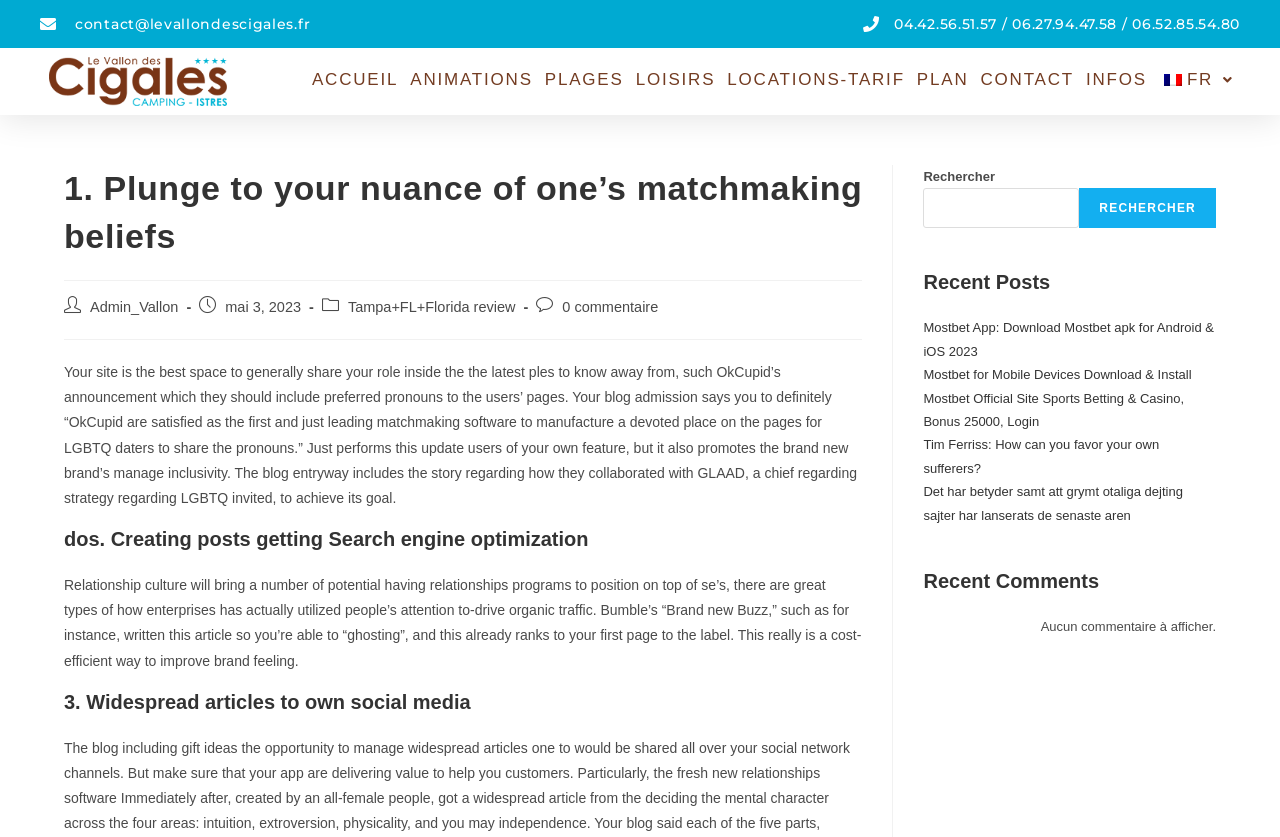Please specify the bounding box coordinates in the format (top-left x, top-left y, bottom-right x, bottom-right y), with values ranging from 0 to 1. Identify the bounding box for the UI component described as follows: Accueil

[0.239, 0.081, 0.316, 0.109]